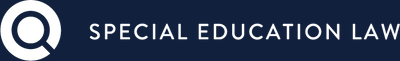Please provide a brief answer to the following inquiry using a single word or phrase:
What is the purpose of the logo's visual representation?

To reinforce legal advocacy